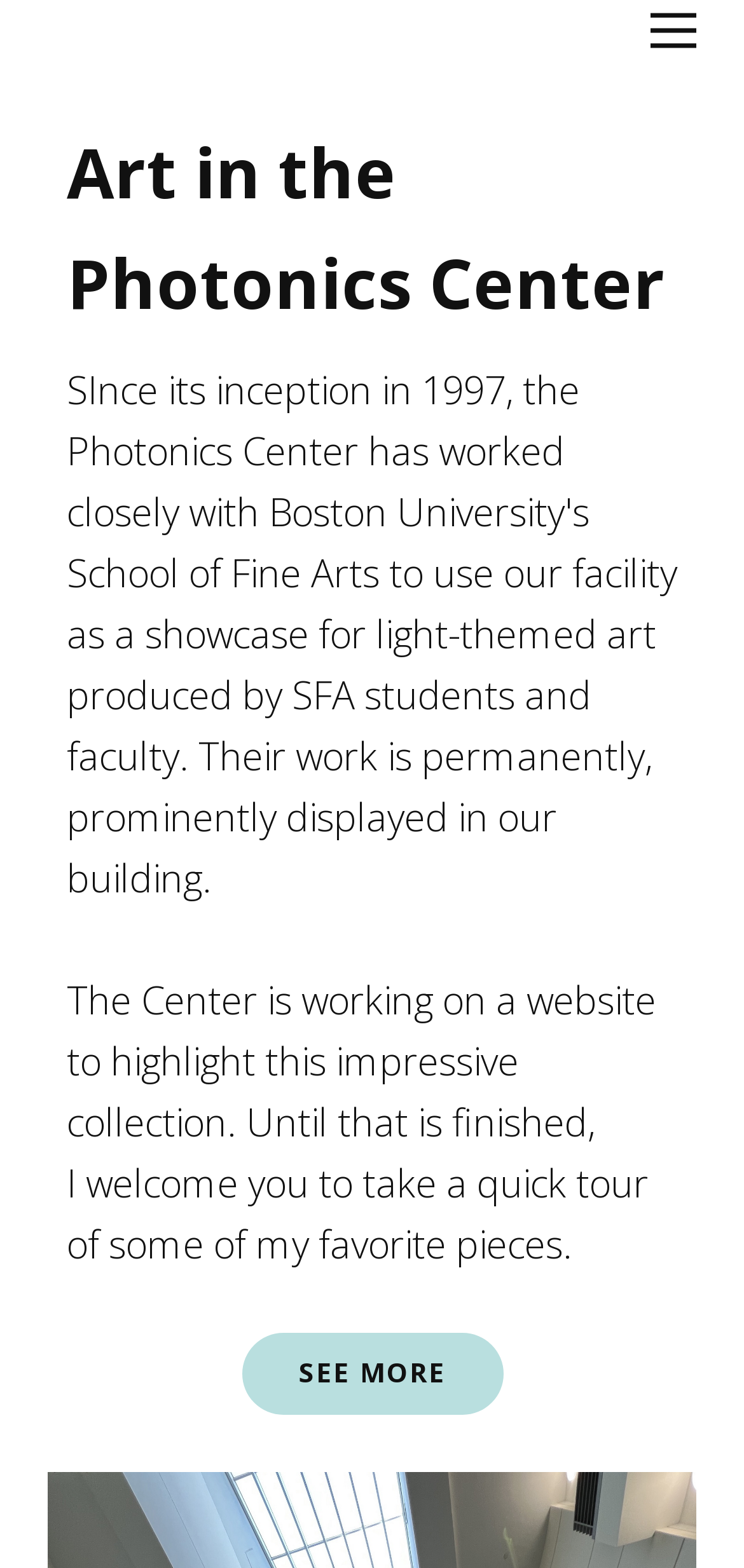Predict the bounding box coordinates of the UI element that matches this description: "Which scissors suit me?". The coordinates should be in the format [left, top, right, bottom] with each value between 0 and 1.

None